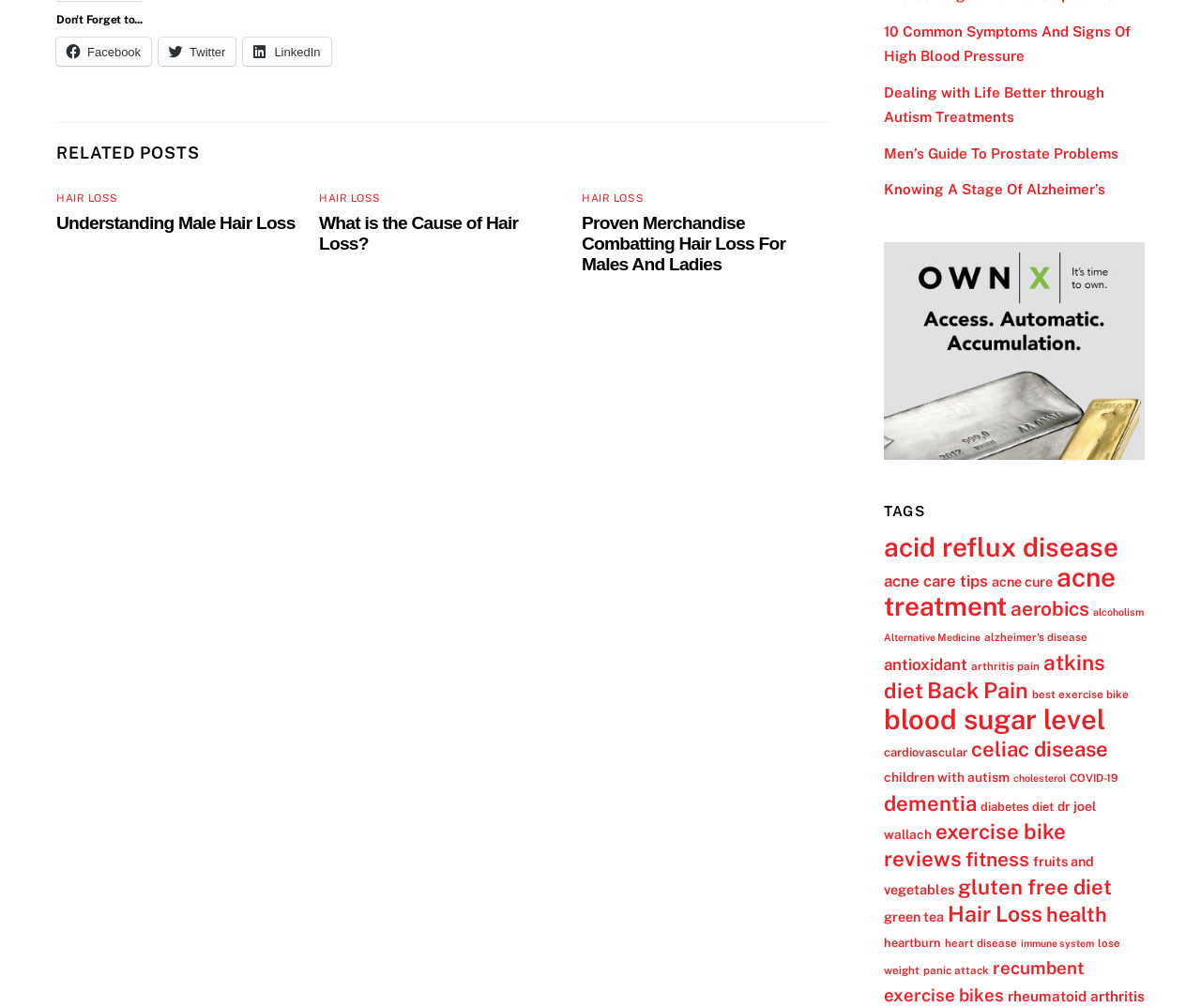What is the purpose of the 'TAGS' section?
Give a thorough and detailed response to the question.

The 'TAGS' section contains multiple links with categories or tags such as 'acid reflux disease', 'acne care tips', and 'alzheimer's disease'. This section is likely intended to show users the different categories or tags that are available on the webpage, allowing them to navigate to related content.